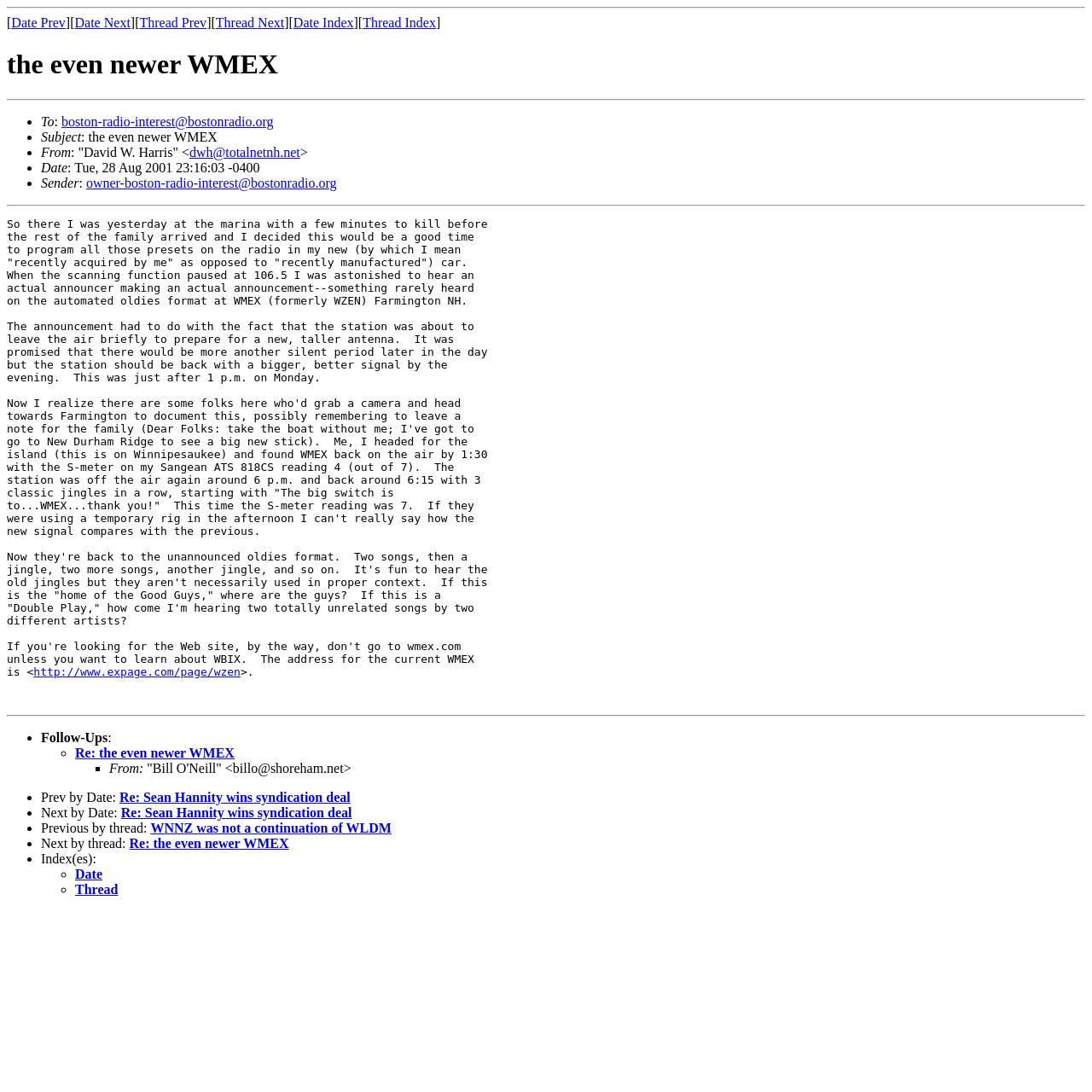Kindly determine the bounding box coordinates for the clickable area to achieve the given instruction: "Click on 'Date Prev'".

[0.01, 0.014, 0.06, 0.027]